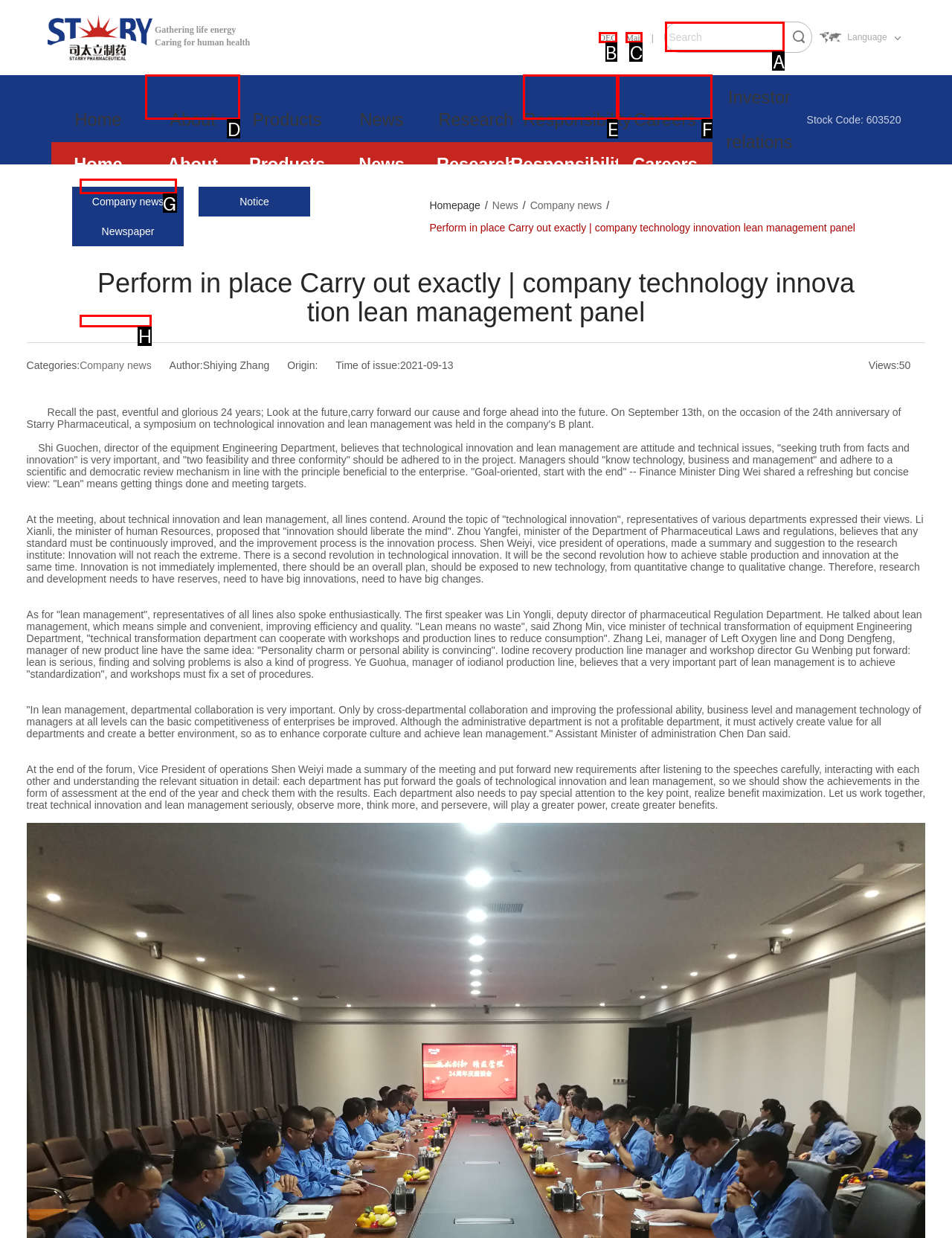Tell me which element should be clicked to achieve the following objective: Search for something
Reply with the letter of the correct option from the displayed choices.

A